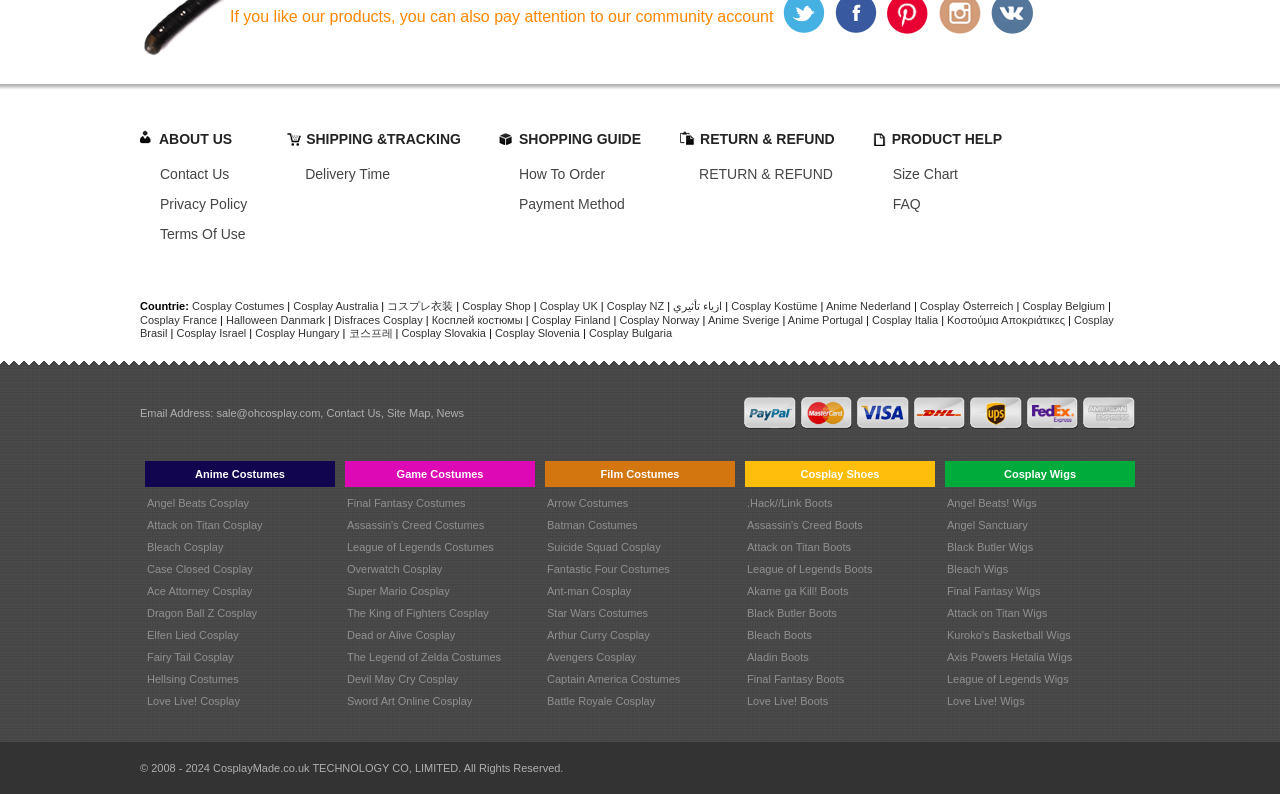What is the website about?
Using the image, respond with a single word or phrase.

Cosplay costumes